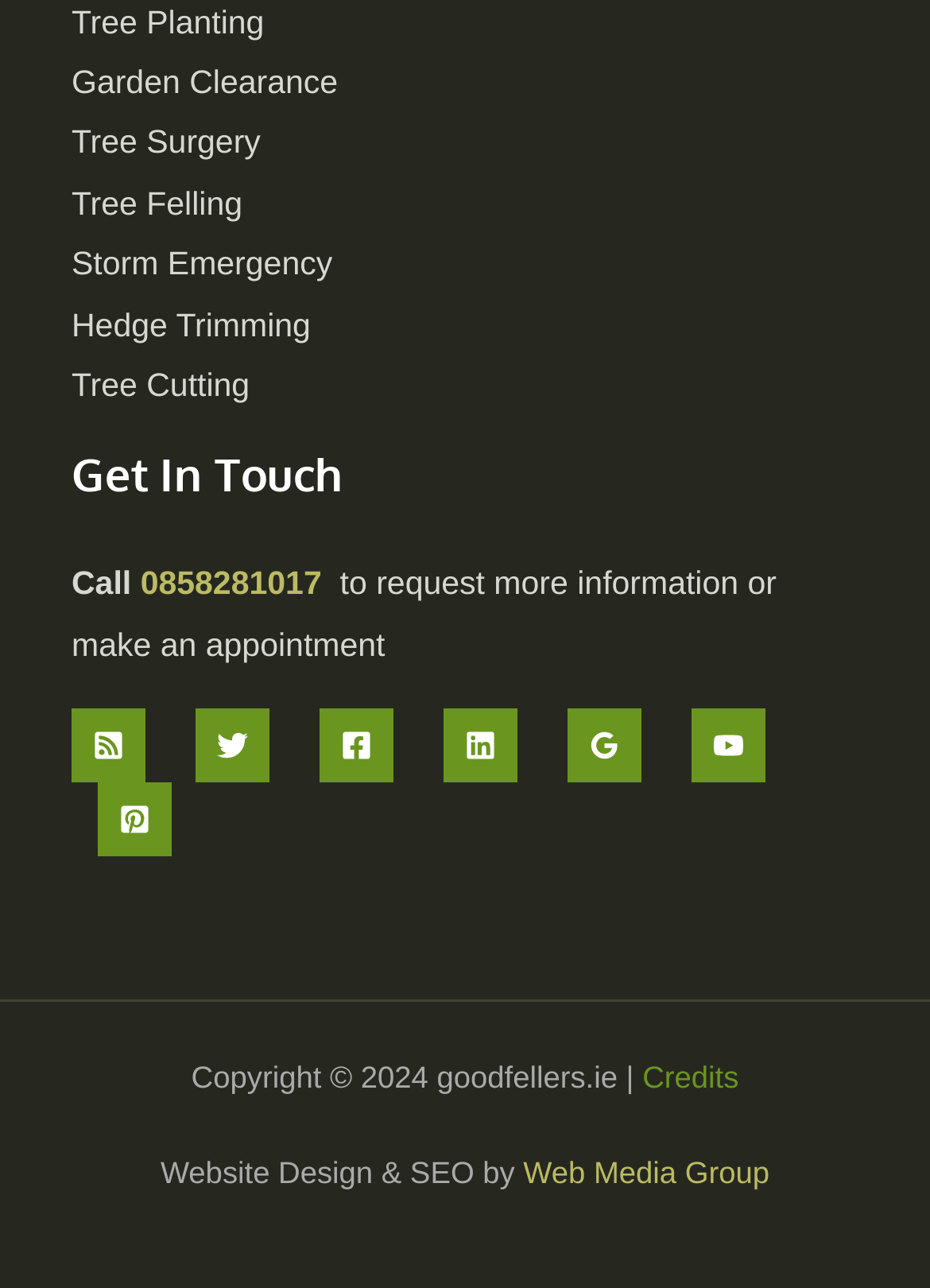Please pinpoint the bounding box coordinates for the region I should click to adhere to this instruction: "Visit Website Design & SEO by Web Media Group".

[0.563, 0.896, 0.827, 0.924]